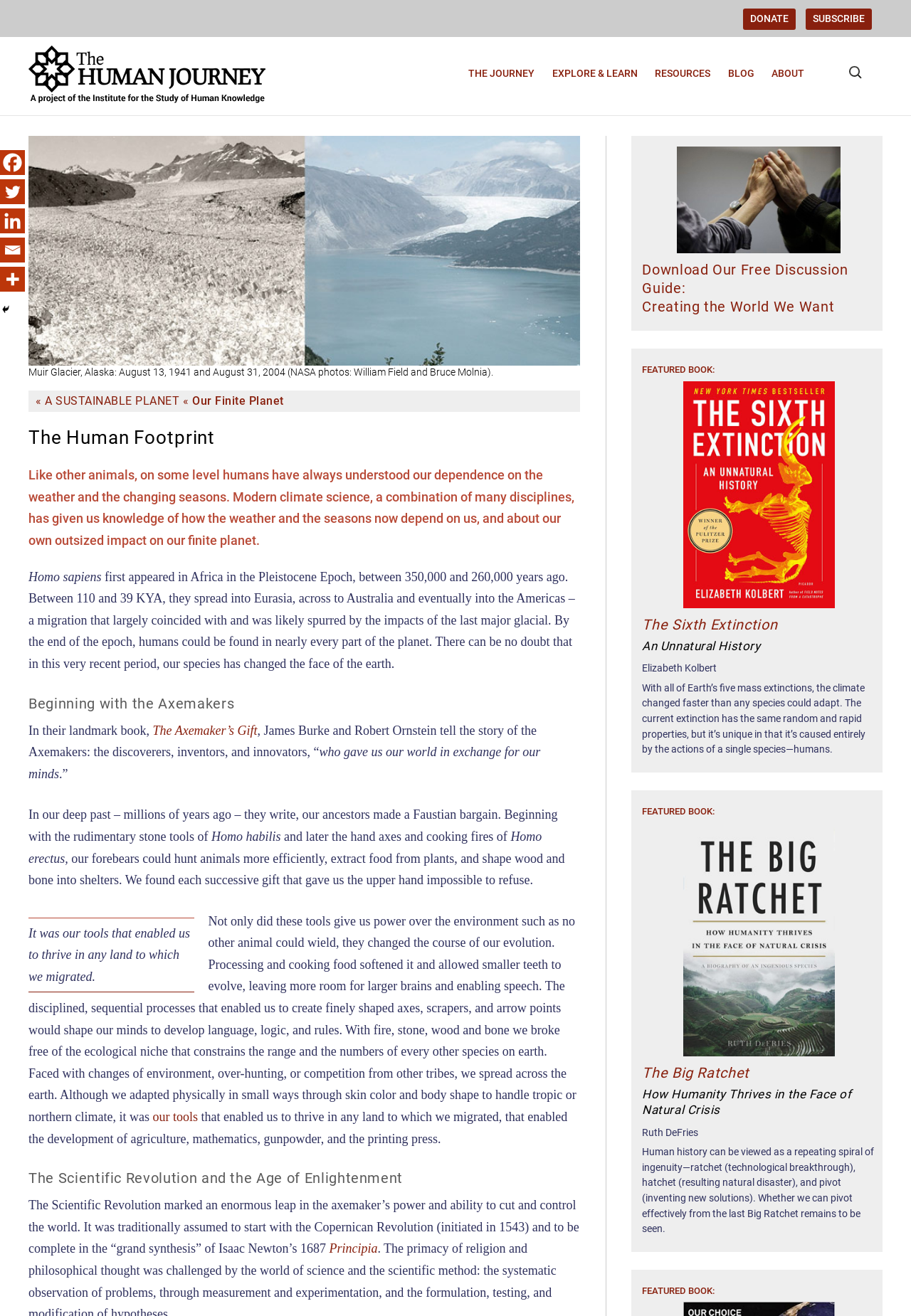Determine the bounding box coordinates of the clickable region to carry out the instruction: "Add to cart".

None